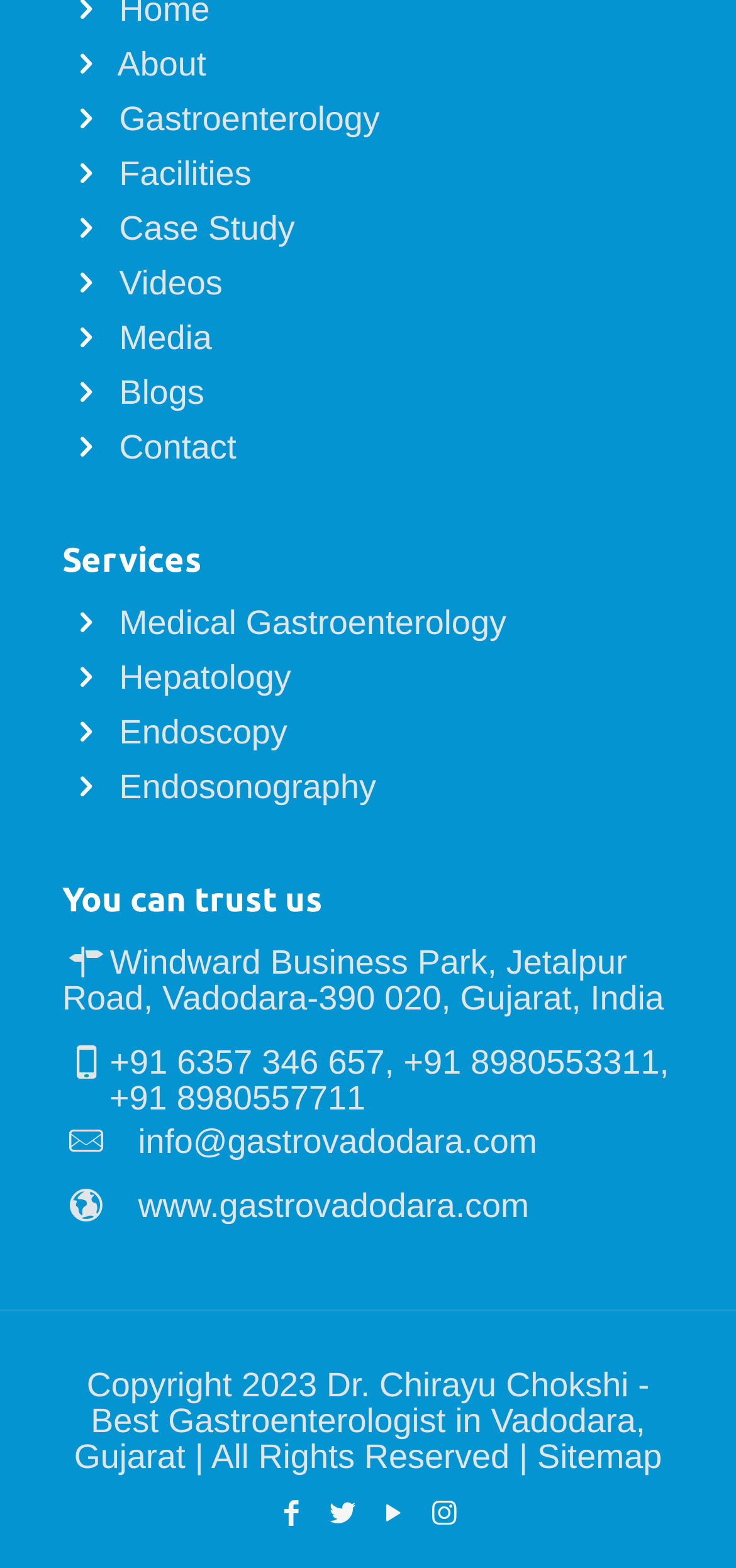Can you specify the bounding box coordinates for the region that should be clicked to fulfill this instruction: "Call +91 6357 346 657".

[0.149, 0.665, 0.523, 0.69]